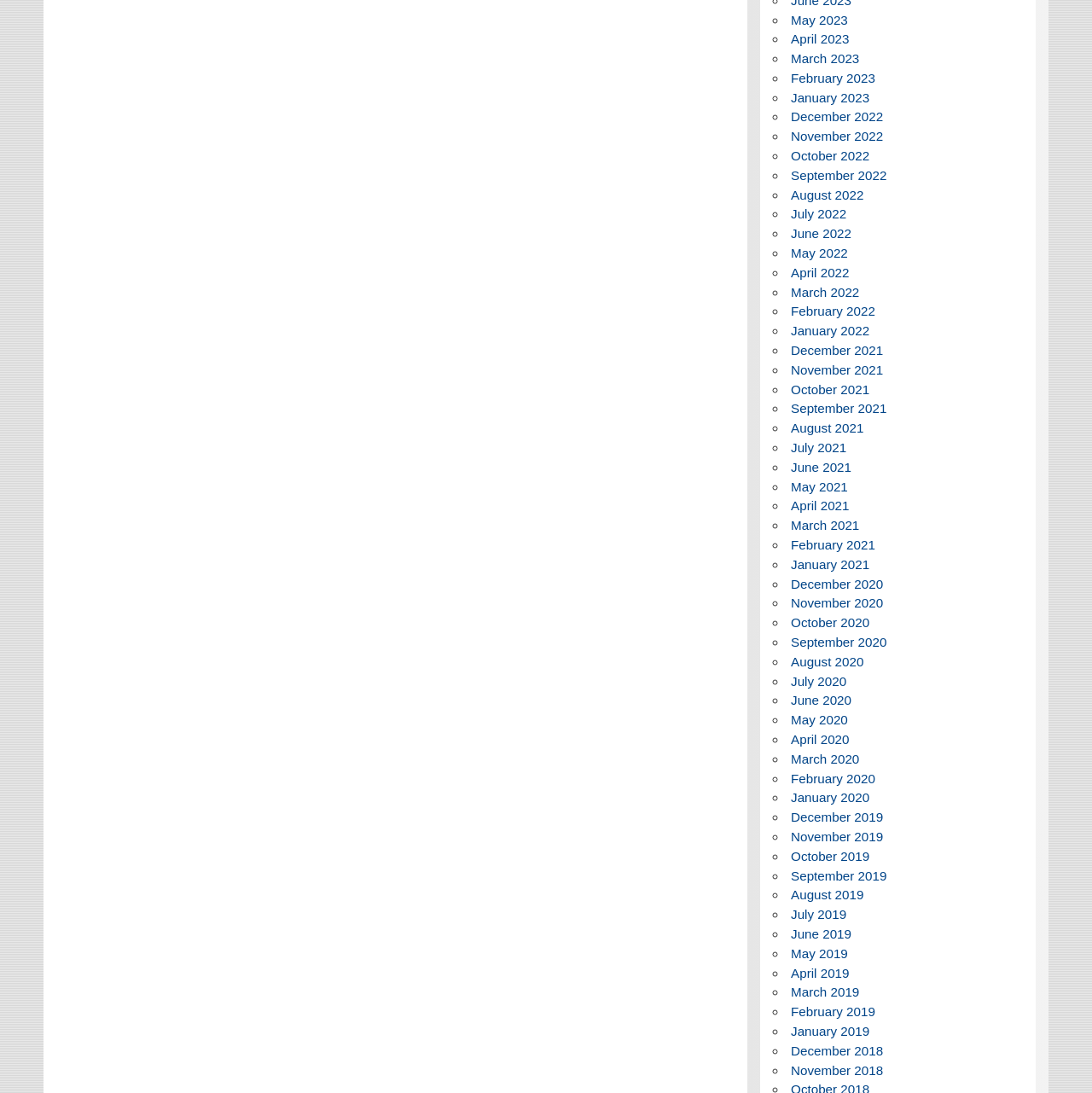Please locate the bounding box coordinates of the region I need to click to follow this instruction: "View December 2022".

[0.724, 0.1, 0.809, 0.114]